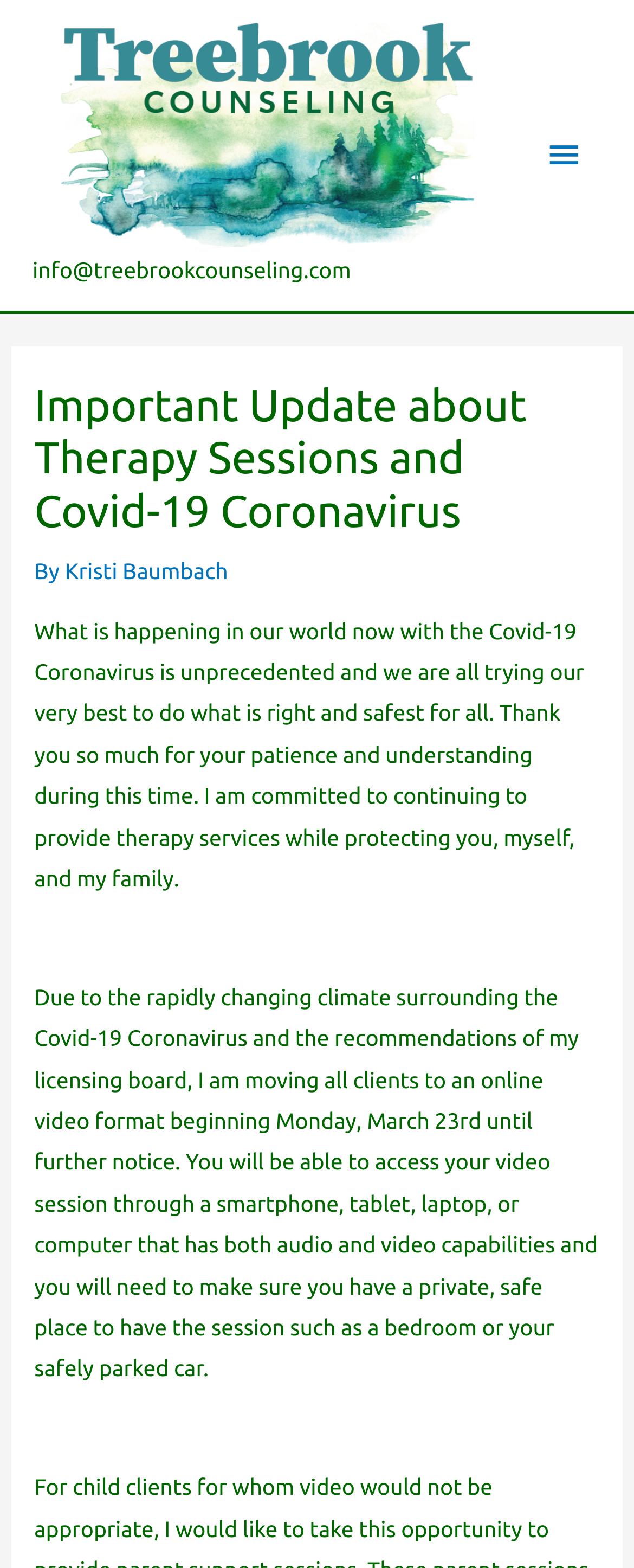What is required for the online video sessions?
Please provide a comprehensive answer based on the contents of the image.

According to the update, clients will need to have a private, safe place to have the online video sessions, such as a bedroom or a safely parked car, and the device used must have both audio and video capabilities.